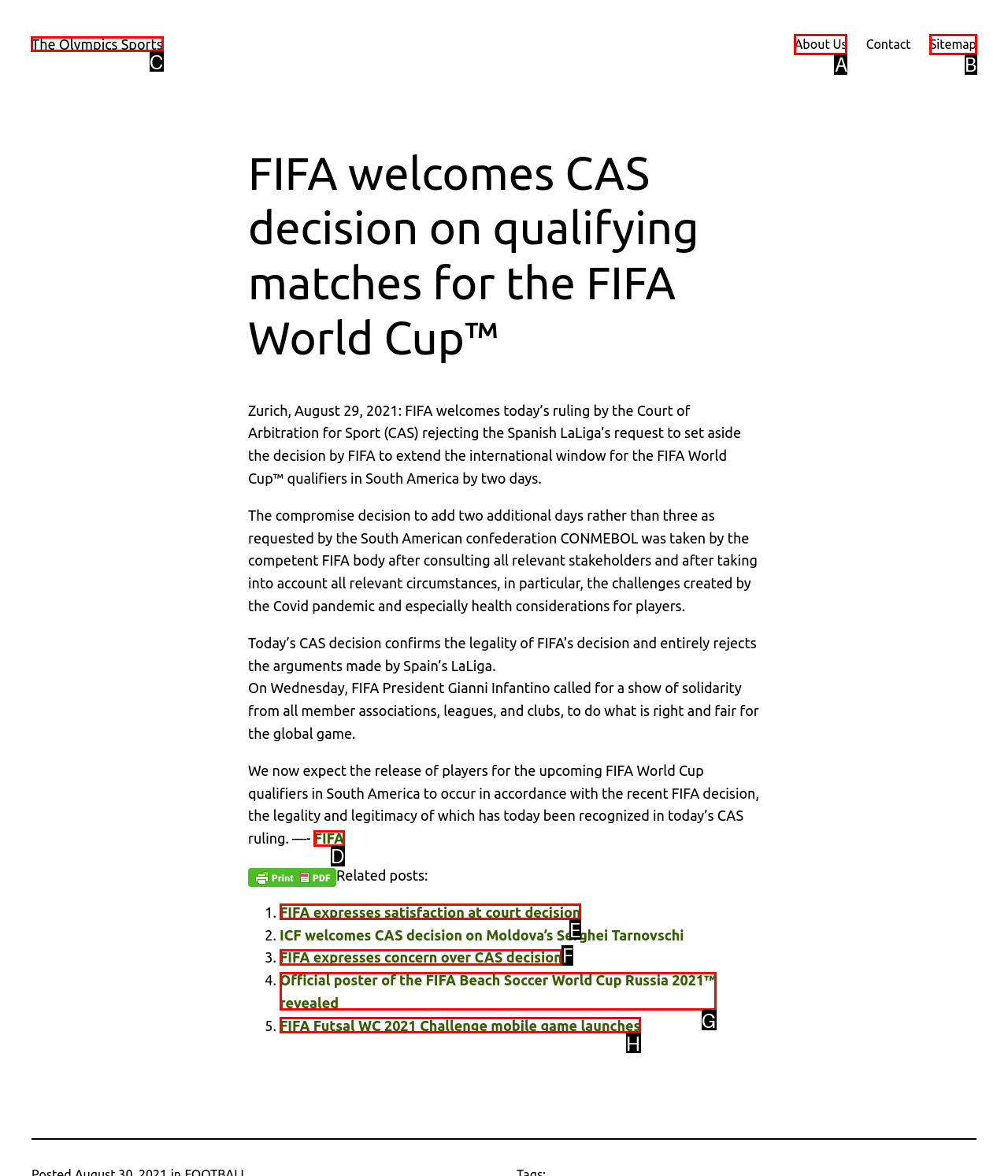Tell me which option I should click to complete the following task: Click on The Olympics Sports link
Answer with the option's letter from the given choices directly.

C